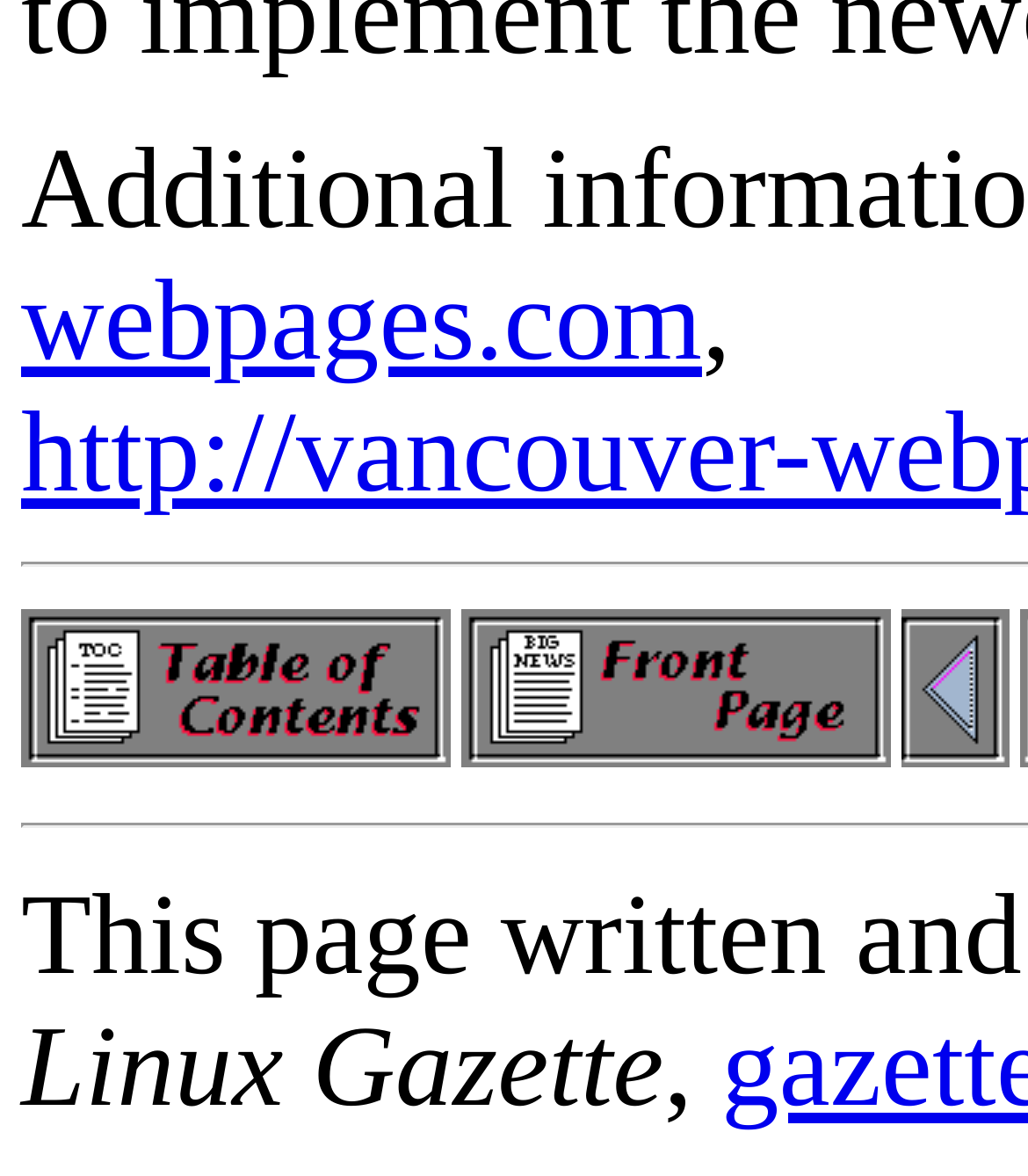Refer to the image and provide an in-depth answer to the question: 
What is the purpose of the link '[ TABLE OF CONTENTS ]'?

The link '[ TABLE OF CONTENTS ]' is located at the top-left of the webpage, with bounding box coordinates [0.021, 0.623, 0.438, 0.661], and is likely used to access the table of contents of the publication.